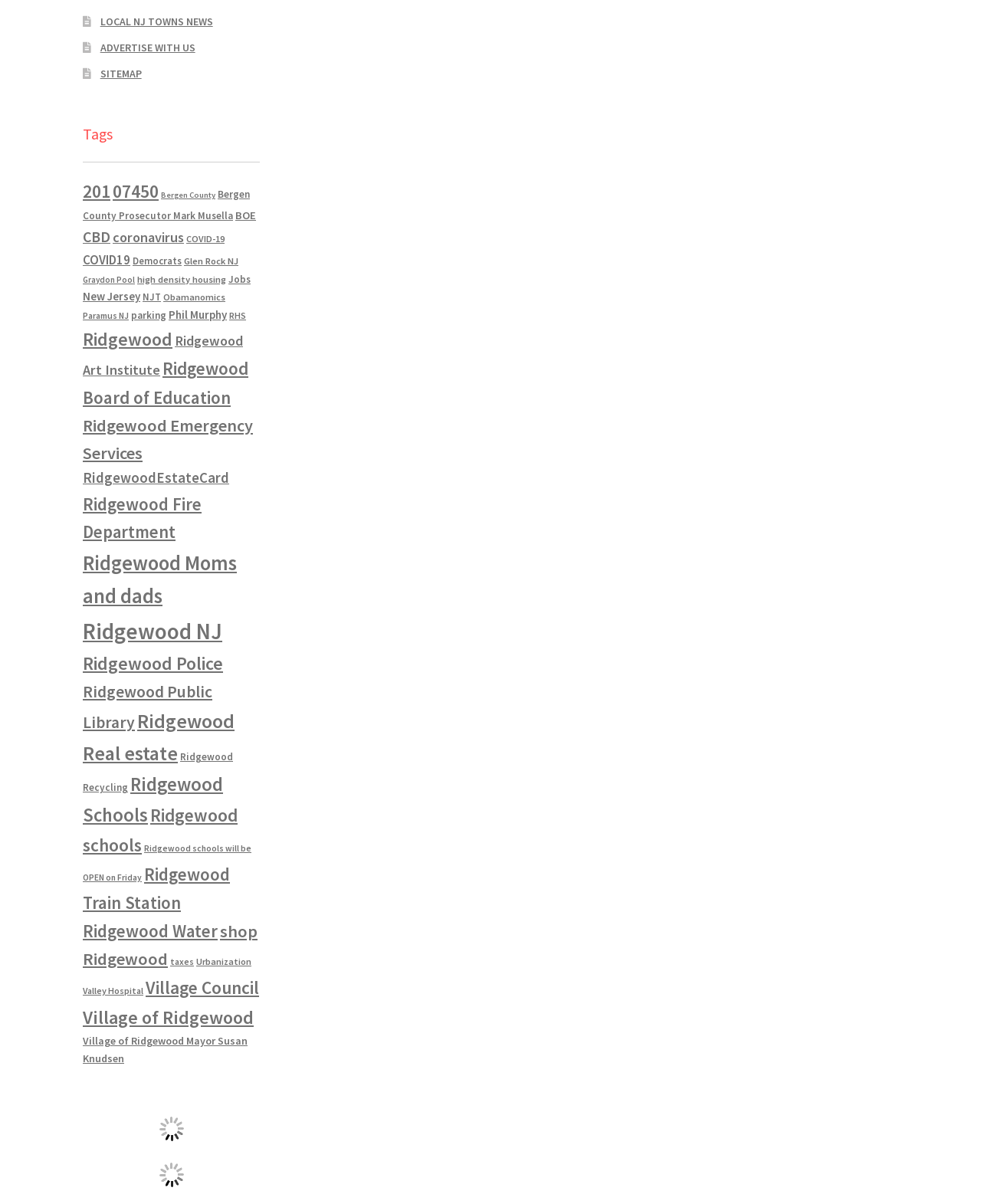Find the bounding box coordinates corresponding to the UI element with the description: "Bergen County Prosecutor Mark Musella". The coordinates should be formatted as [left, top, right, bottom], with values as floats between 0 and 1.

[0.084, 0.156, 0.255, 0.184]